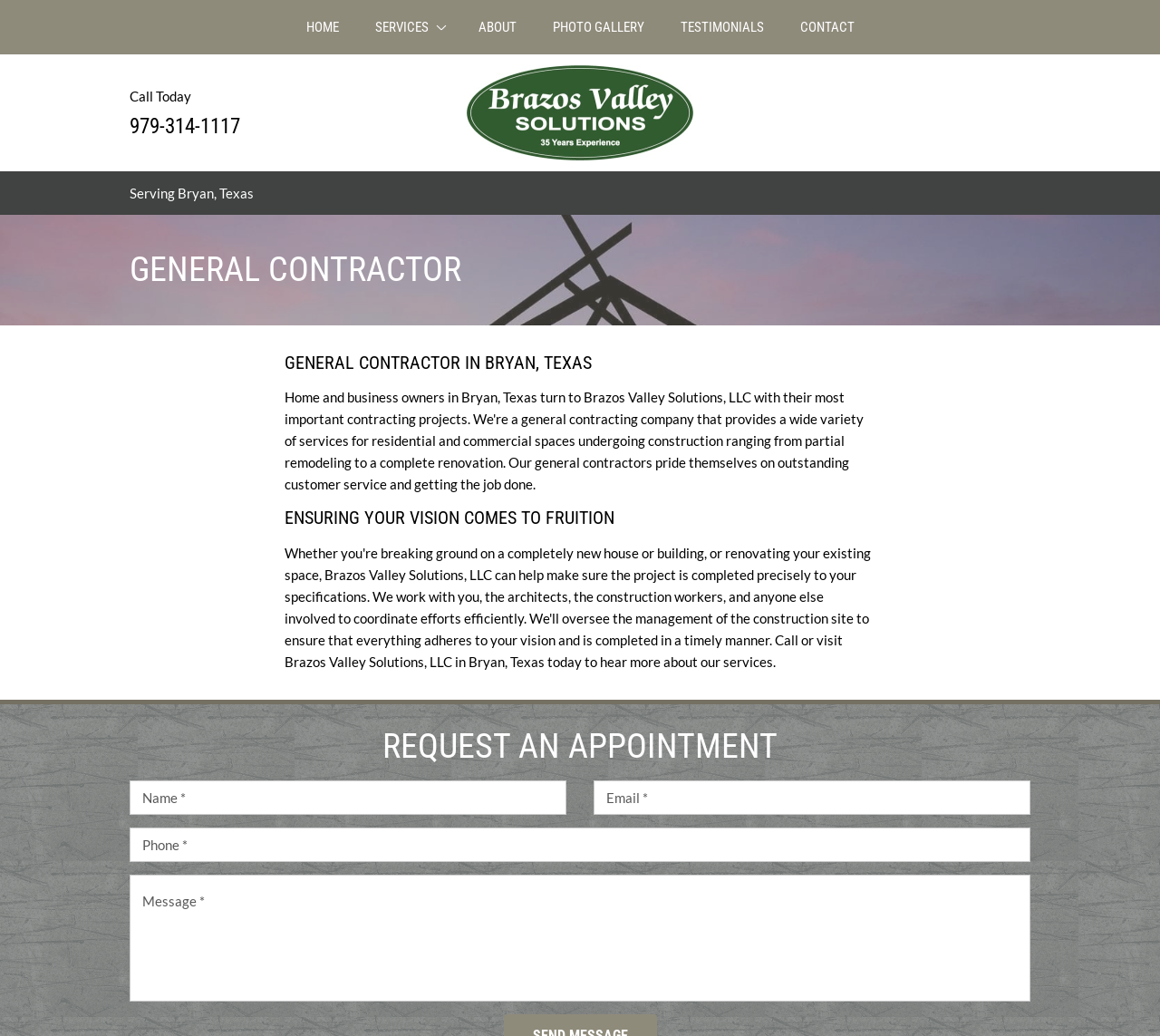Locate the bounding box coordinates of the clickable region necessary to complete the following instruction: "Call 979-314-1117". Provide the coordinates in the format of four float numbers between 0 and 1, i.e., [left, top, right, bottom].

[0.112, 0.11, 0.207, 0.135]